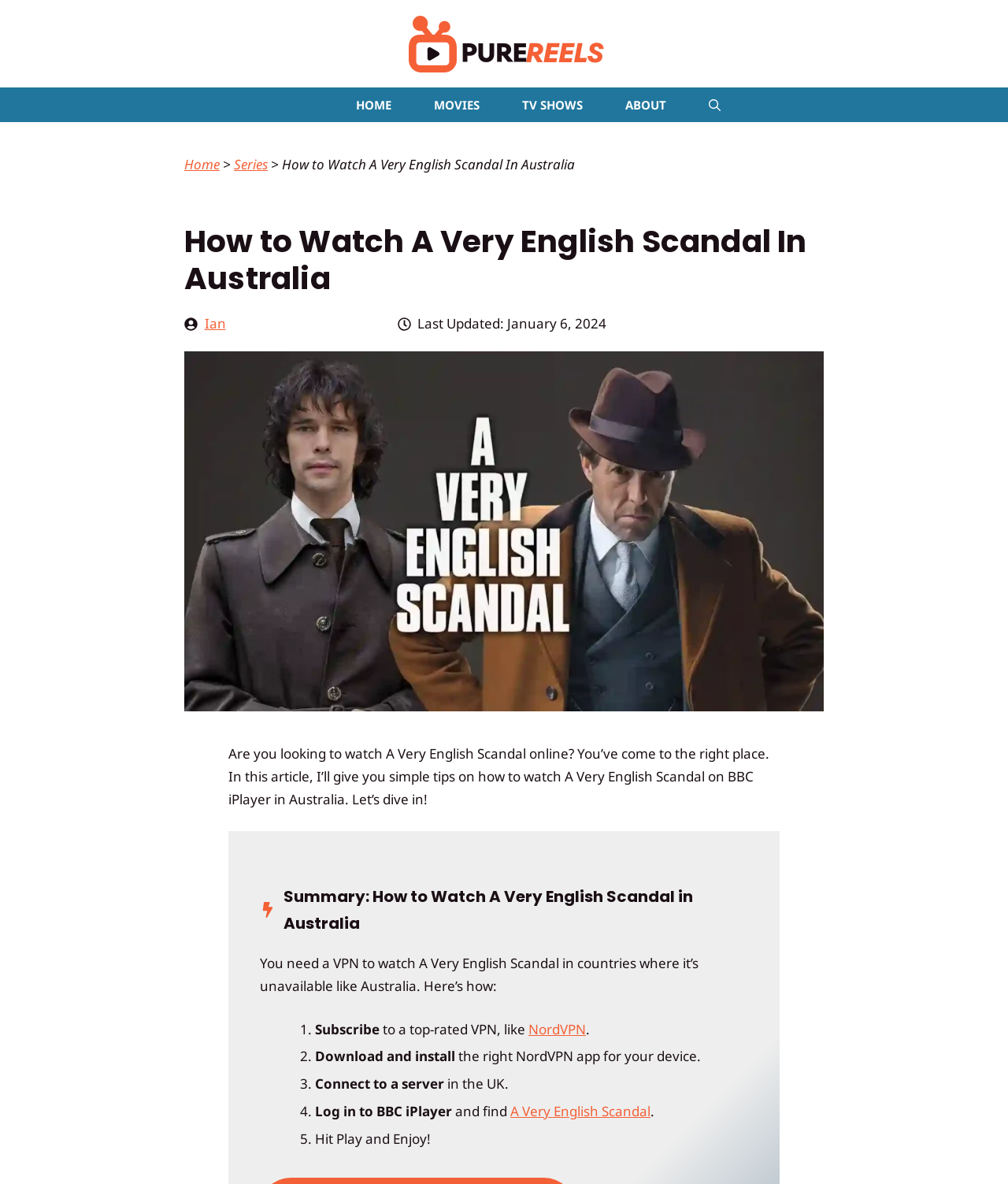Locate the bounding box coordinates of the area that needs to be clicked to fulfill the following instruction: "Open search". The coordinates should be in the format of four float numbers between 0 and 1, namely [left, top, right, bottom].

[0.682, 0.074, 0.736, 0.103]